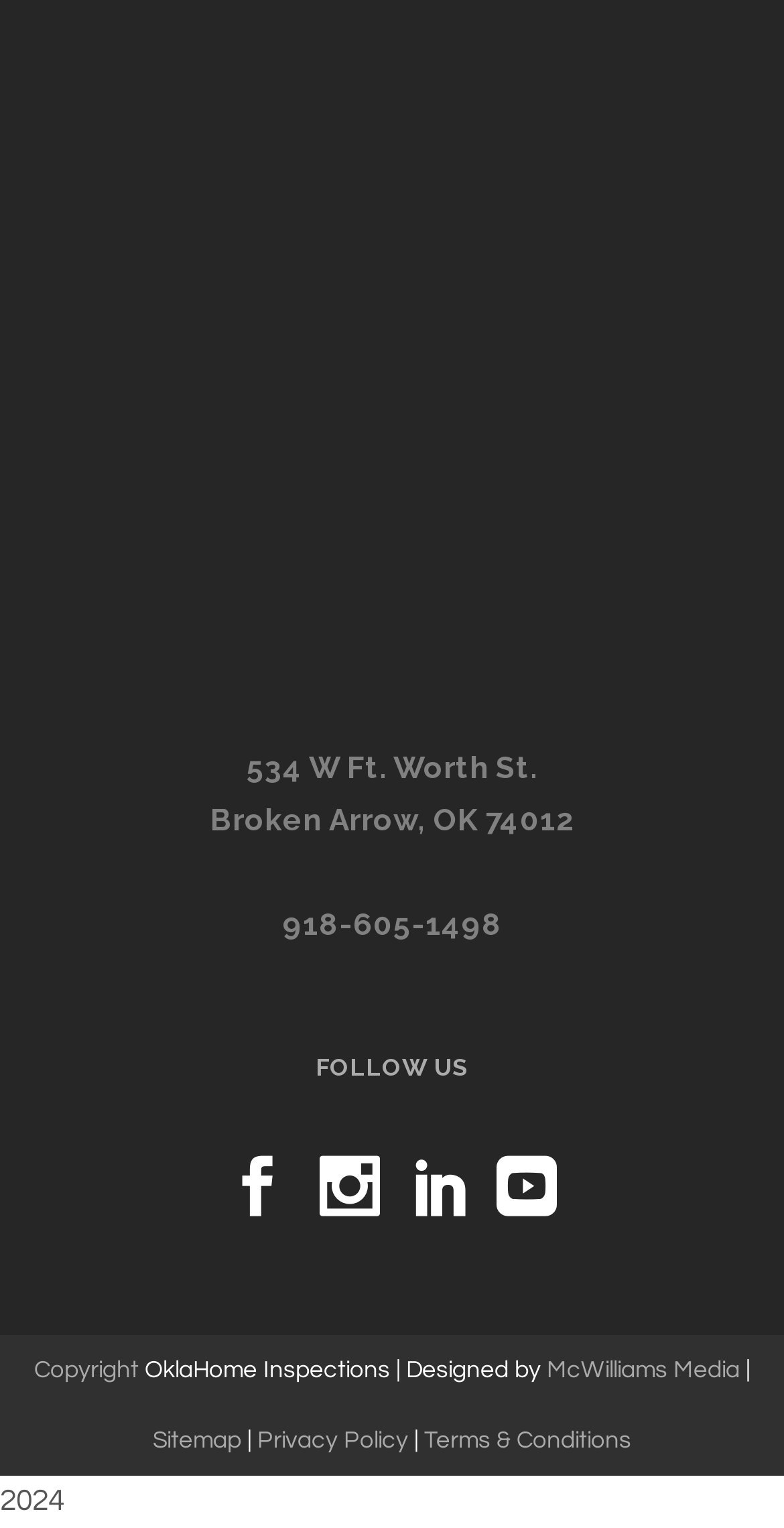Please respond to the question using a single word or phrase:
What is the address of OklaHome Inspections?

534 W Ft. Worth St. Broken Arrow, OK 74012